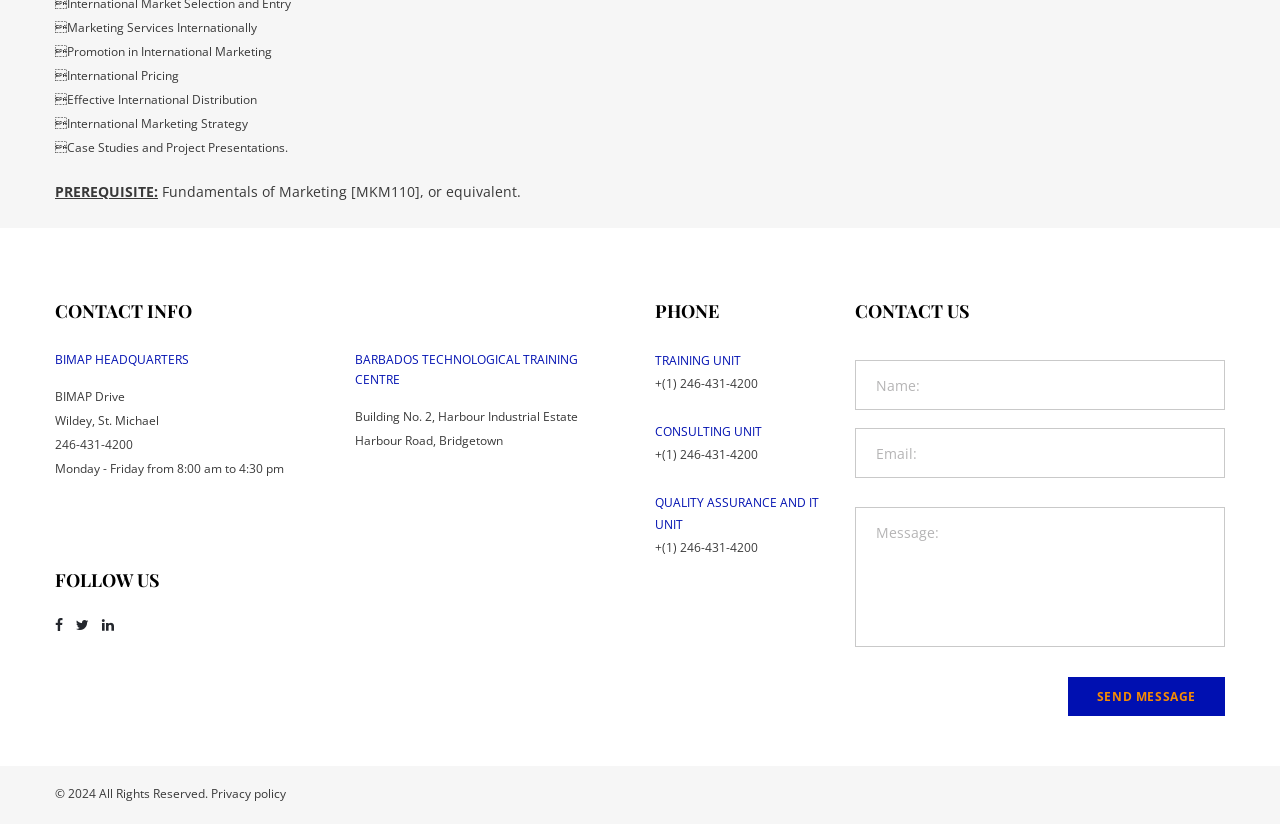Extract the bounding box coordinates for the UI element described by the text: "246-431-4200". The coordinates should be in the form of [left, top, right, bottom] with values between 0 and 1.

[0.043, 0.529, 0.104, 0.55]